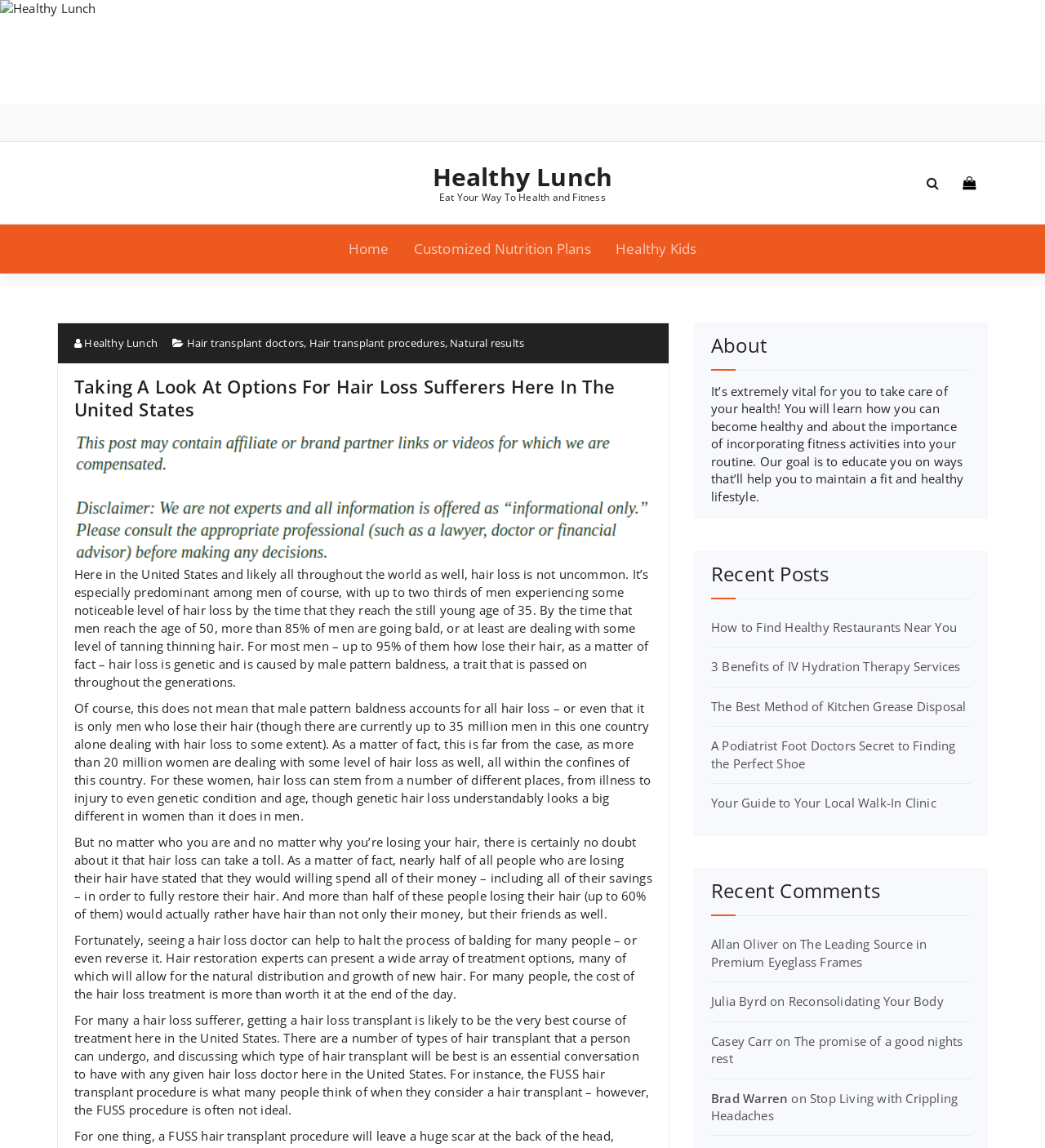How many recent posts are listed? Based on the screenshot, please respond with a single word or phrase.

5